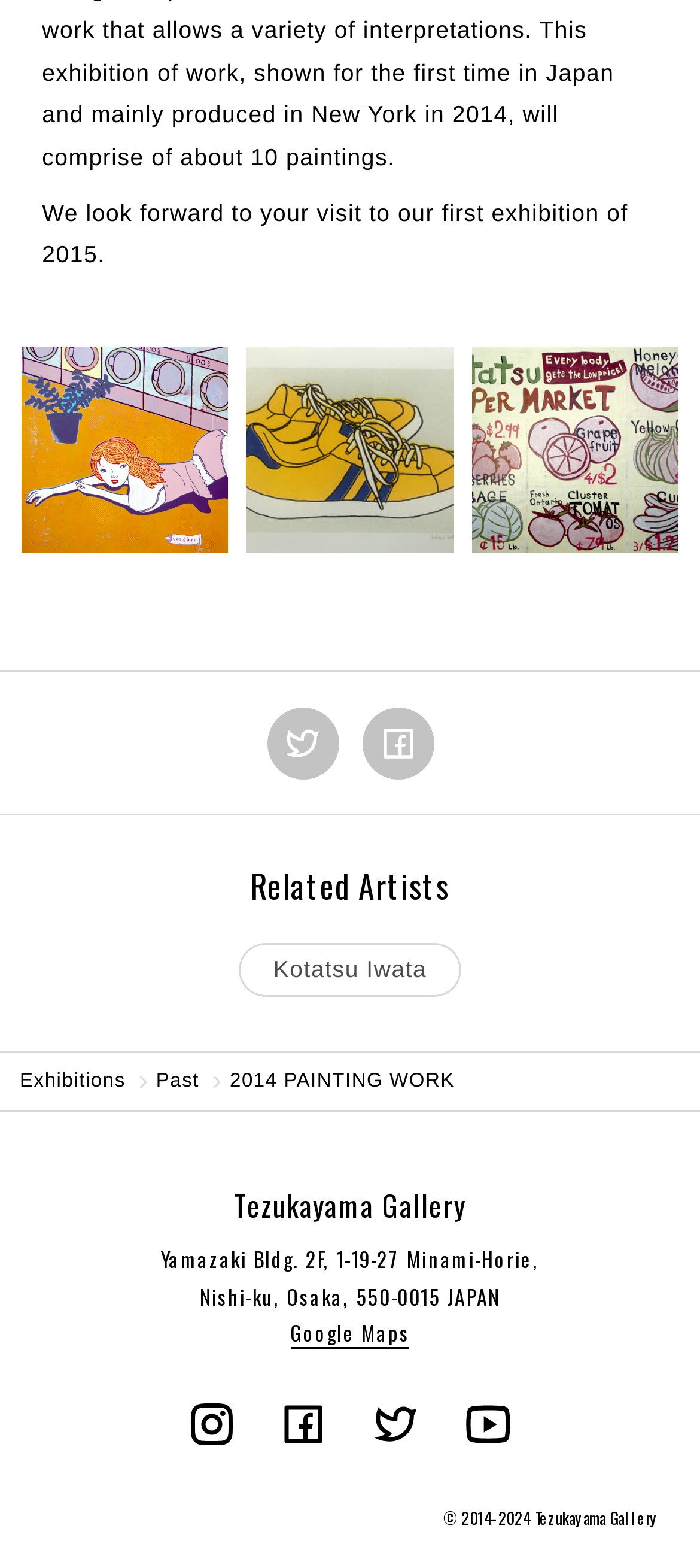Carefully examine the image and provide an in-depth answer to the question: What is the copyright year range of Tezukayama Gallery?

I found the copyright information at the bottom of the webpage, which states '© 2014-2024 Tezukayama Gallery'. The year range is from 2014 to 2024.